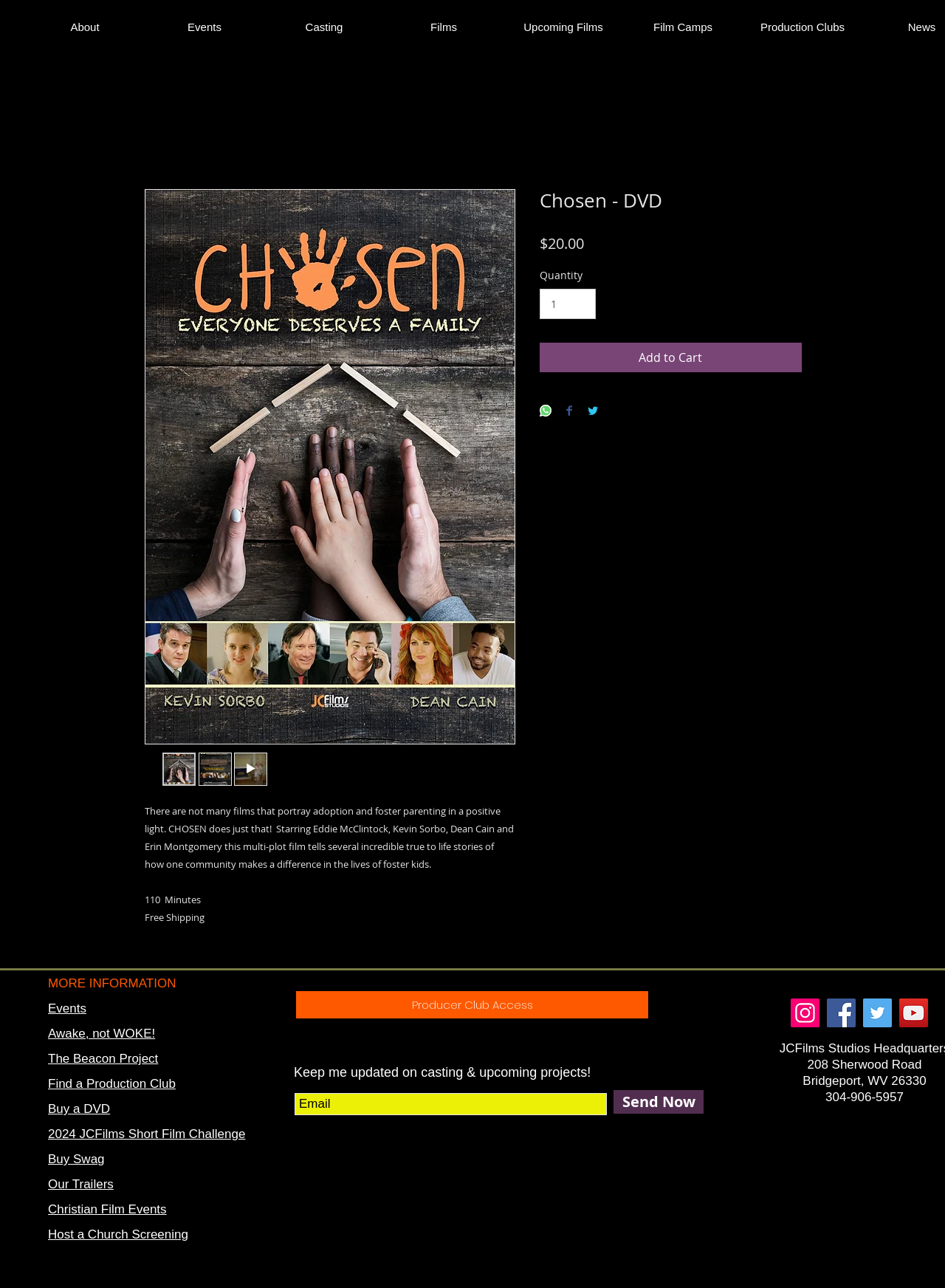Determine the bounding box coordinates of the clickable region to execute the instruction: "Click the 'About' link". The coordinates should be four float numbers between 0 and 1, denoted as [left, top, right, bottom].

[0.027, 0.009, 0.153, 0.033]